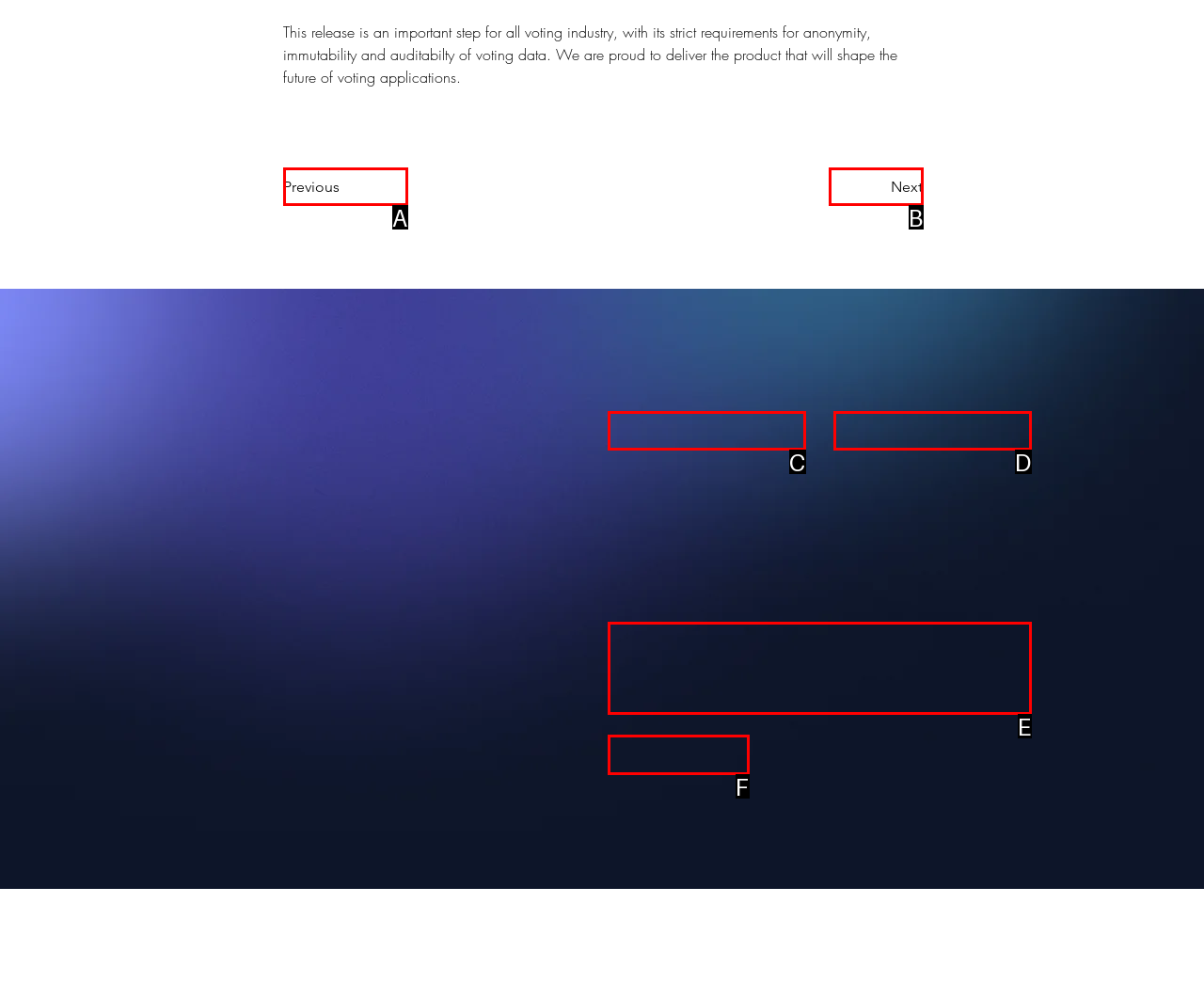Select the letter of the HTML element that best fits the description: Previous
Answer with the corresponding letter from the provided choices.

A